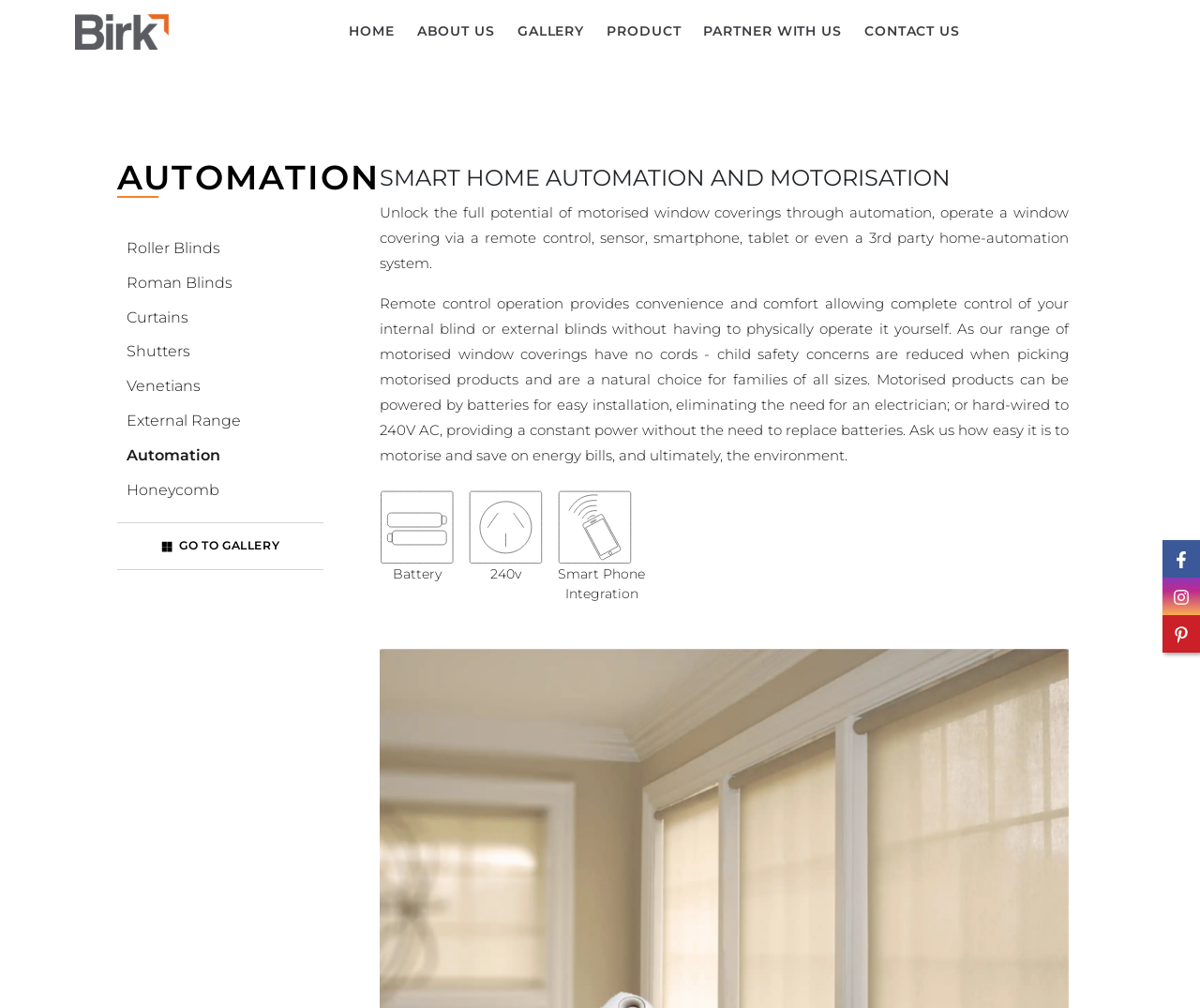What is the benefit of motorised products for families? Based on the screenshot, please respond with a single word or phrase.

Child safety